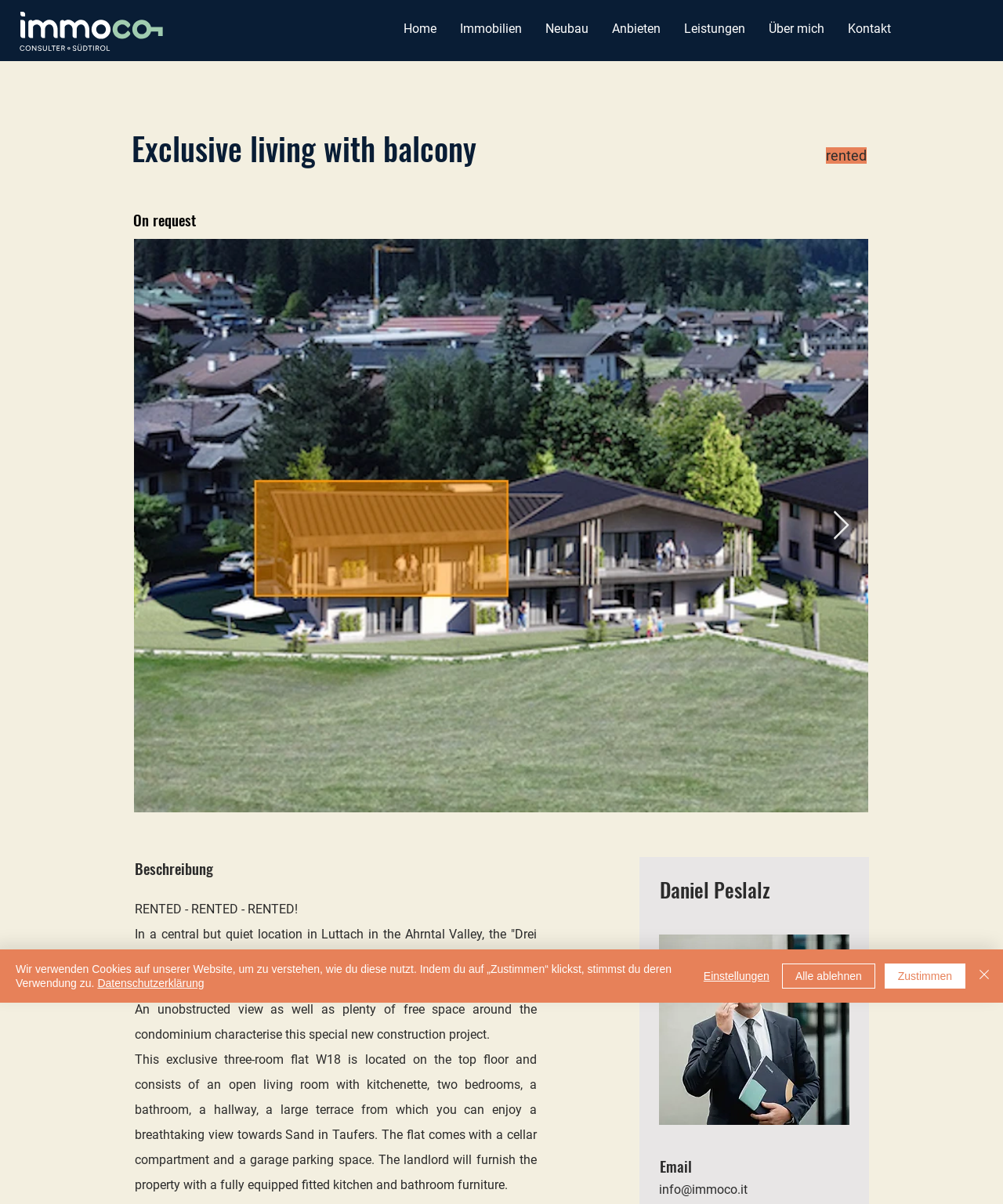Find the bounding box coordinates for the element that must be clicked to complete the instruction: "Contact via 'info@immoco.it' email". The coordinates should be four float numbers between 0 and 1, indicated as [left, top, right, bottom].

[0.657, 0.982, 0.745, 0.994]